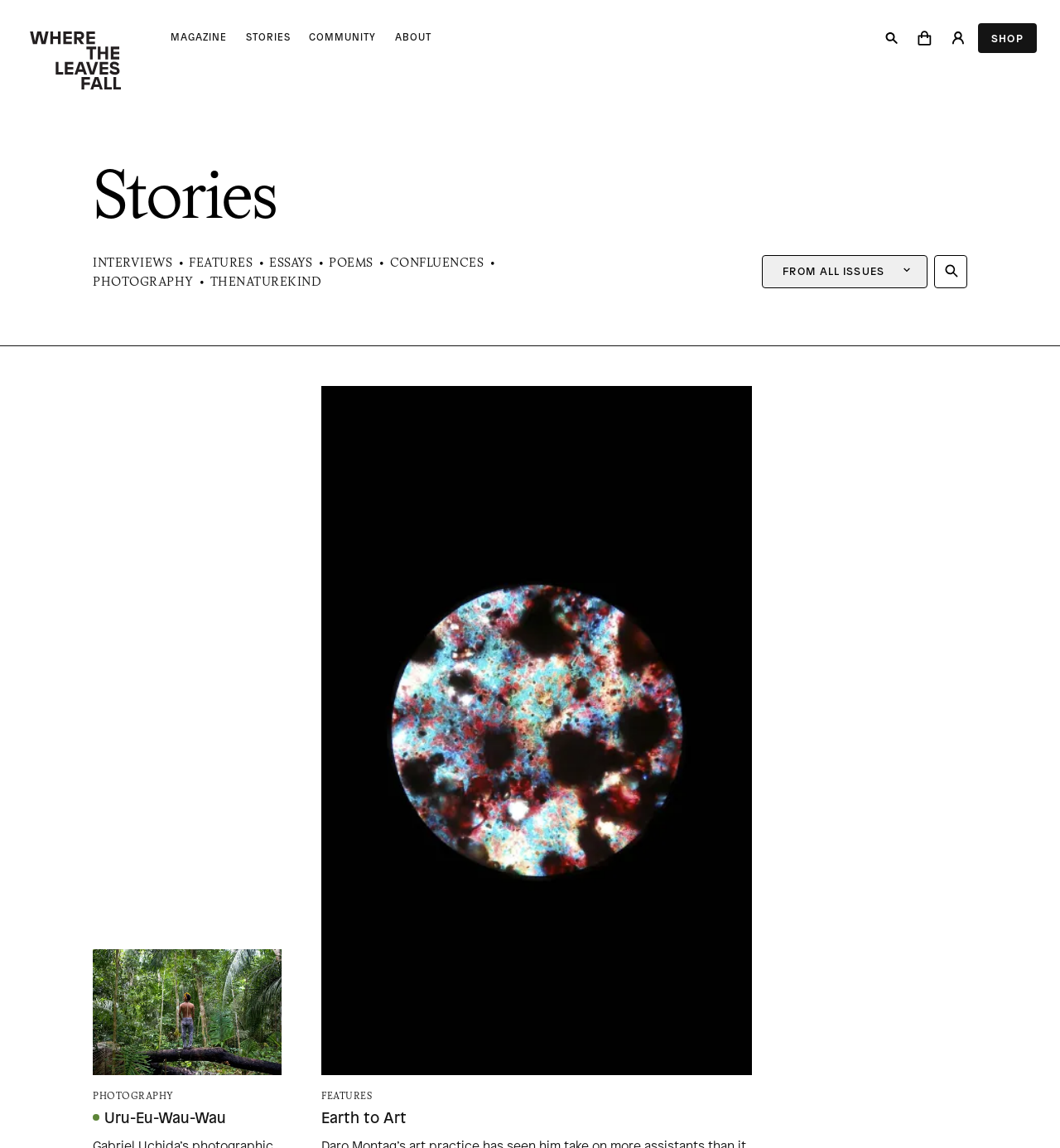Bounding box coordinates are specified in the format (top-left x, top-left y, bottom-right x, bottom-right y). All values are floating point numbers bounded between 0 and 1. Please provide the bounding box coordinate of the region this sentence describes: parent_node: Empty Cart aria-label="Cart"

[0.861, 0.022, 0.884, 0.044]